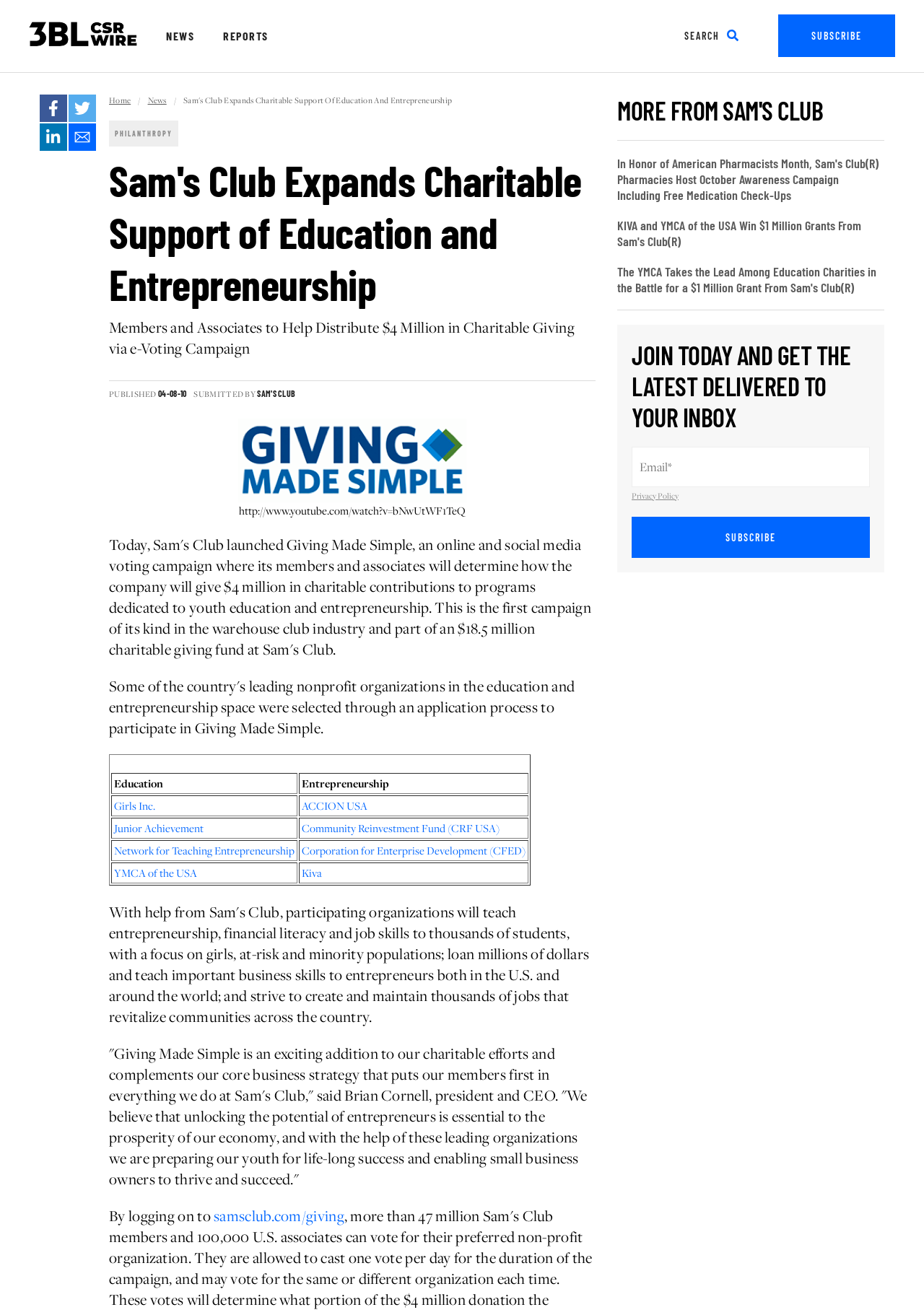What organizations are supported by Sam's Club?
Using the image as a reference, answer with just one word or a short phrase.

Education and Entrepreneurship organizations